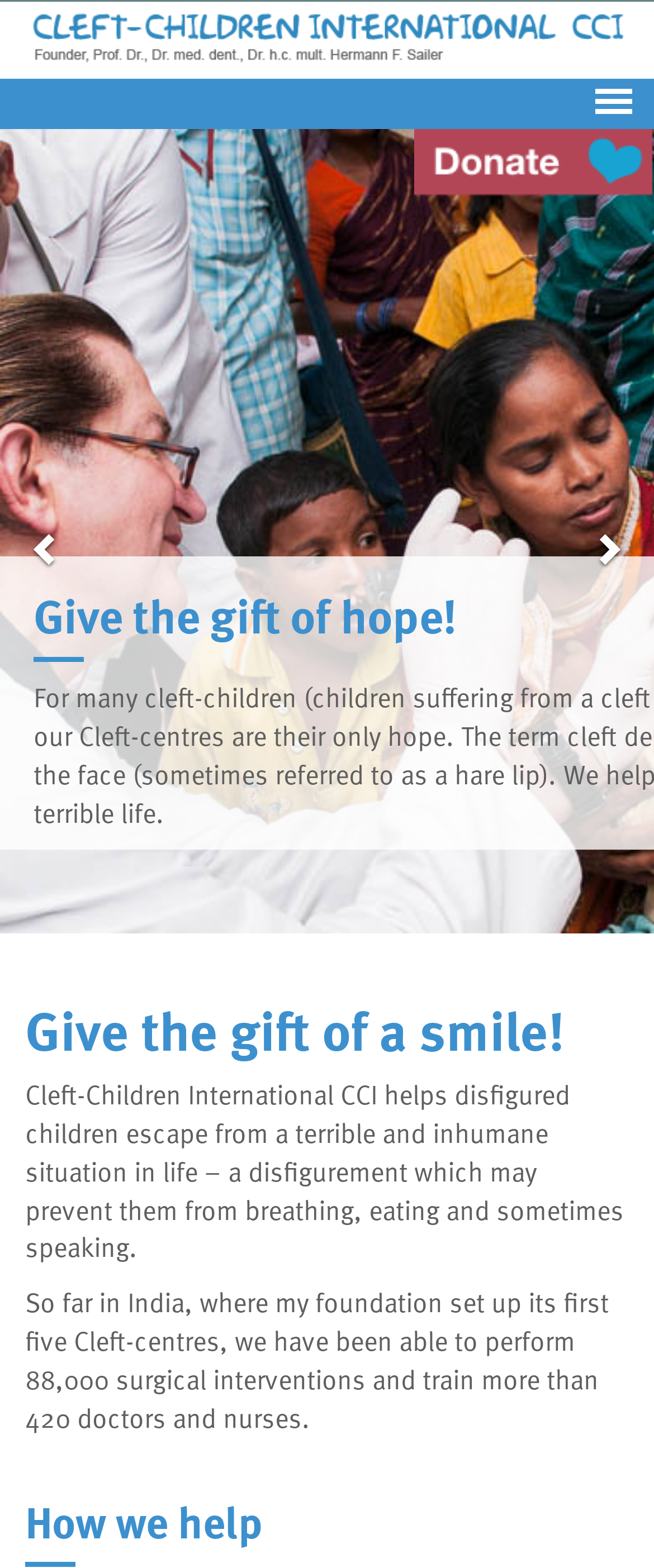Can you find and provide the title of the webpage?

Give the gift of a smile!